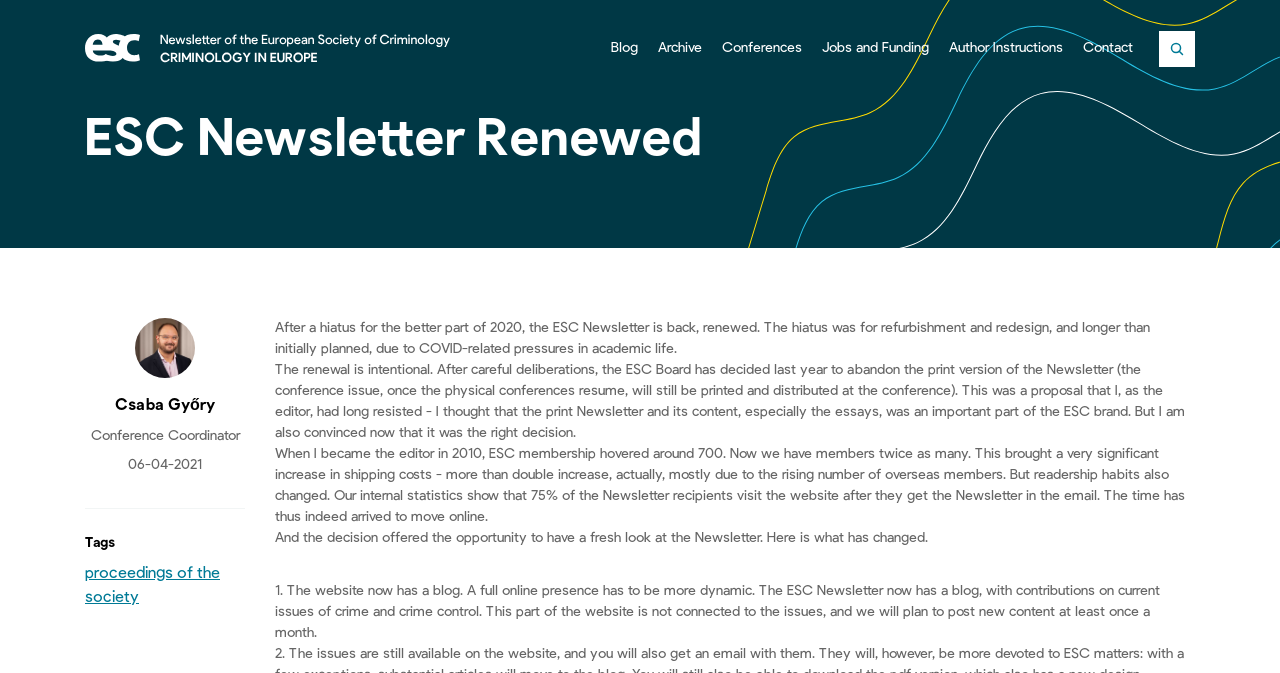Determine the bounding box for the described HTML element: "Jobs and Funding". Ensure the coordinates are four float numbers between 0 and 1 in the format [left, top, right, bottom].

[0.634, 0.045, 0.734, 0.1]